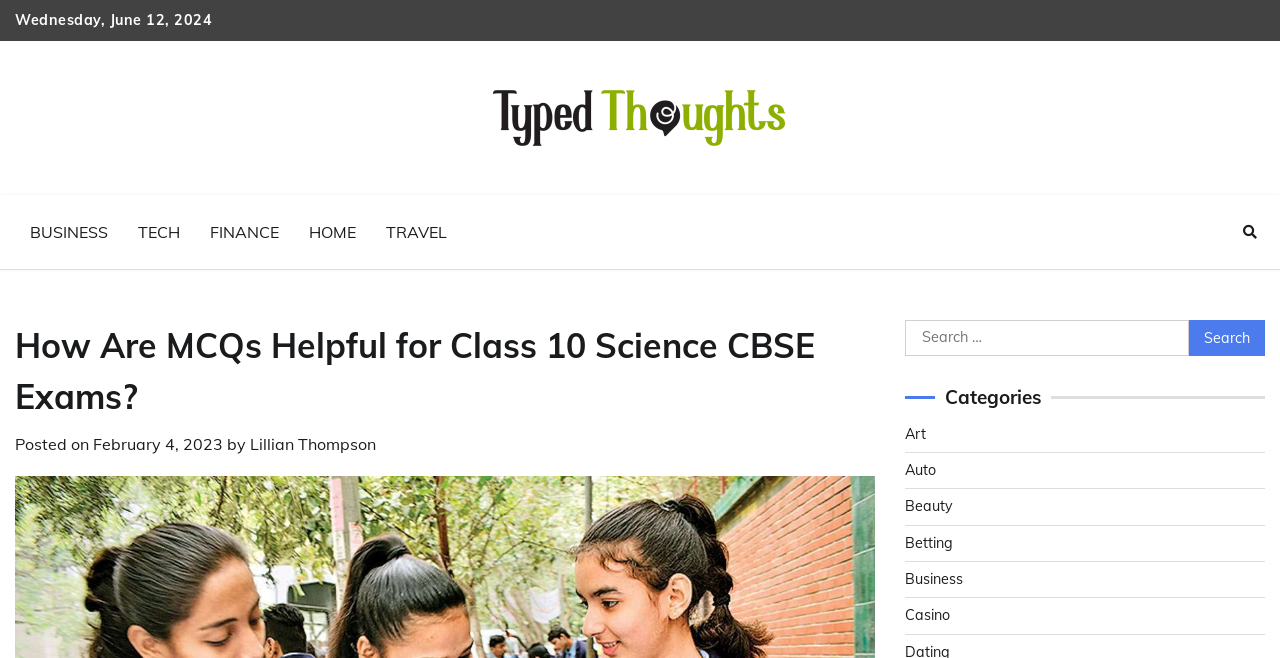Identify the bounding box coordinates of the clickable region required to complete the instruction: "View BUSINESS category". The coordinates should be given as four float numbers within the range of 0 and 1, i.e., [left, top, right, bottom].

[0.012, 0.312, 0.096, 0.394]